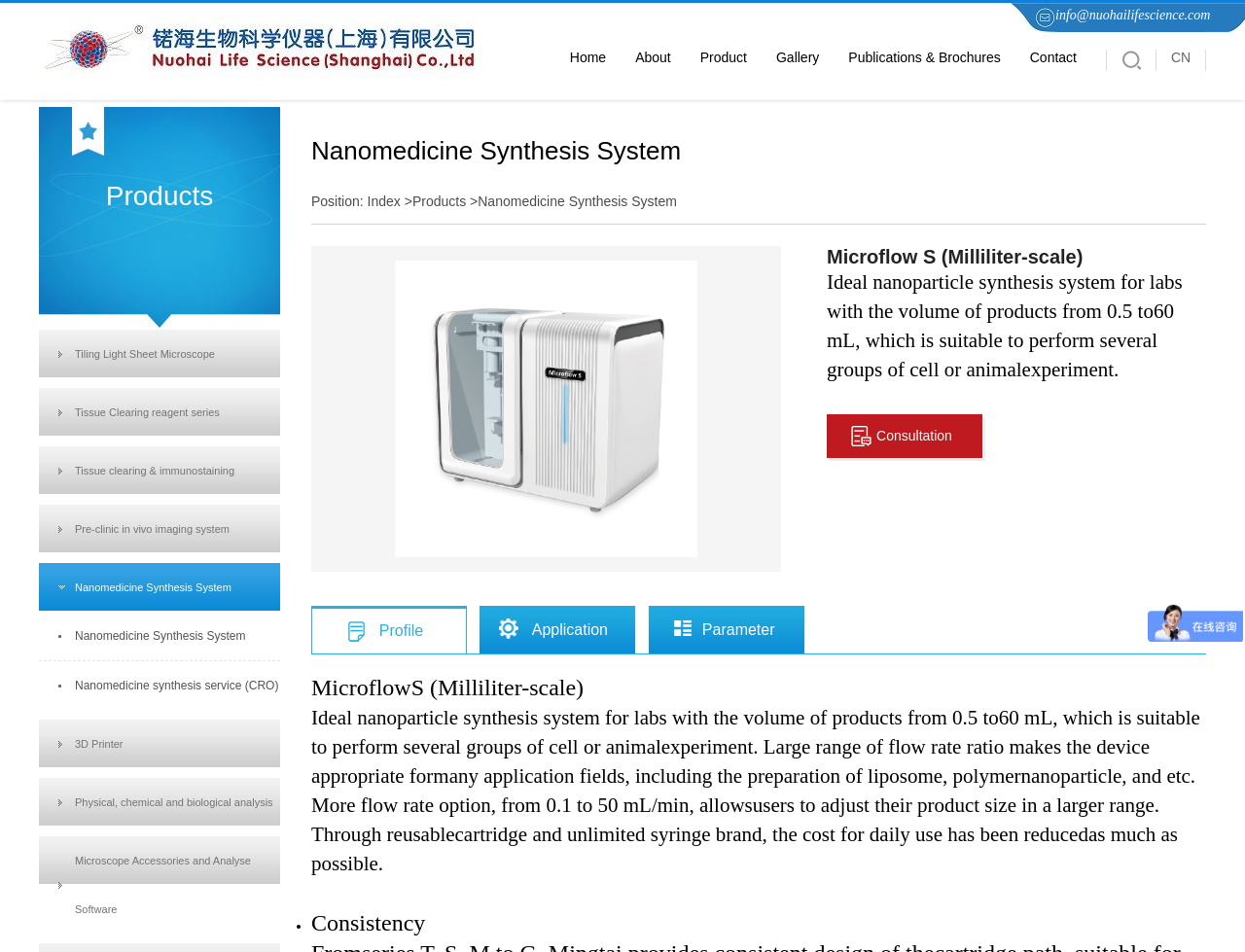Convey a detailed summary of the webpage, mentioning all key elements.

The webpage appears to be a product page for a company in the life science industry. At the top, there is a navigation menu with links to different sections of the website, including "Home", "About", "Product", "Gallery", "Publications & Brochures", and "Contact". 

On the left side, there is a list of product categories, including "Tiling Light Sheet Microscope", "Tissue Clearing reagent series", and "Nanomedicine Synthesis System", among others. 

In the main content area, there is a section dedicated to the "Nanomedicine Synthesis System" product. This section includes an image of the product, a brief description, and several links to related pages, such as "Consultation", "Profile", "Application", and "Parameter". 

Below the product image, there is a detailed description of the product, highlighting its features and benefits, including its suitability for various application fields and its cost-effectiveness. 

The page also includes an email address, "info@nuohailifescience.com", and a link to switch the language to Chinese.